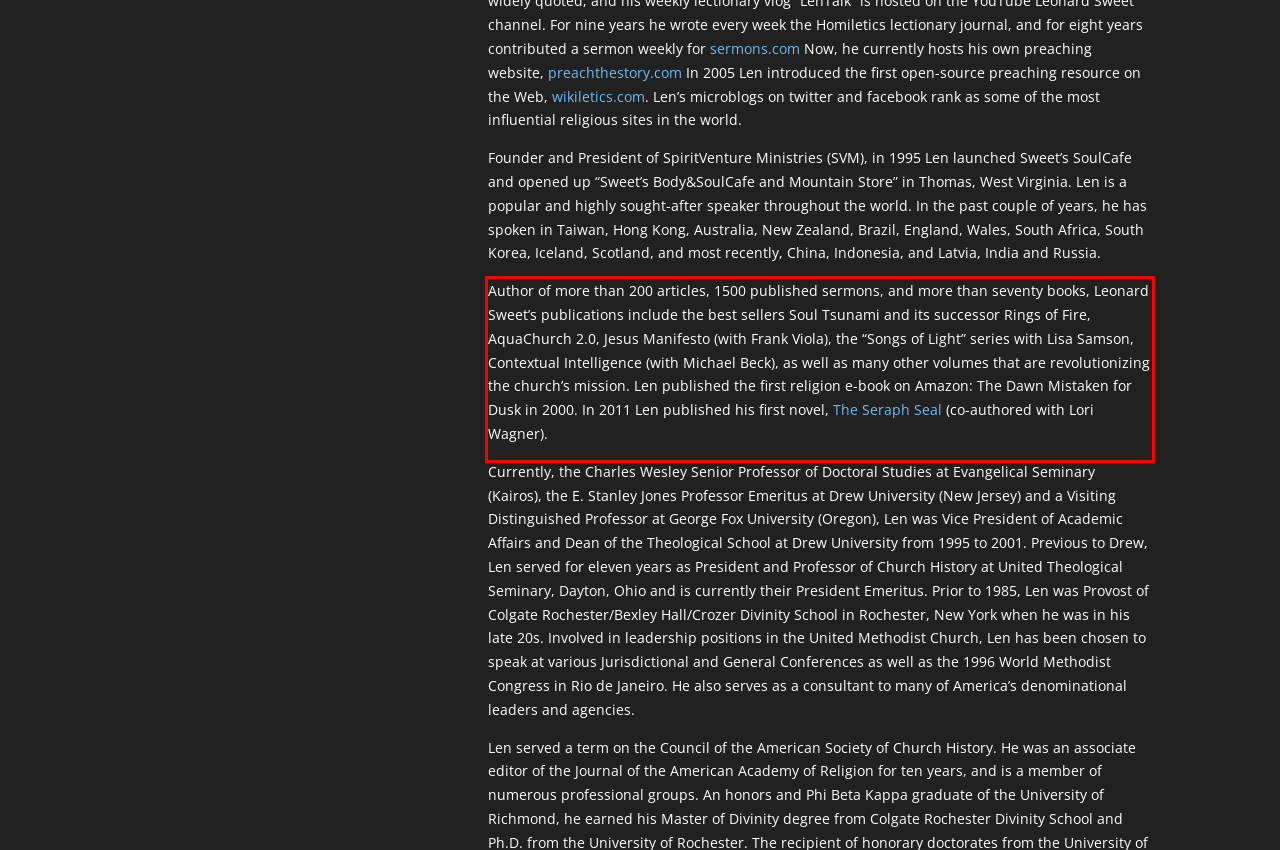You are looking at a screenshot of a webpage with a red rectangle bounding box. Use OCR to identify and extract the text content found inside this red bounding box.

Author of more than 200 articles, 1500 published sermons, and more than seventy books, Leonard Sweet’s publications include the best sellers Soul Tsunami and its successor Rings of Fire, AquaChurch 2.0, Jesus Manifesto (with Frank Viola), the “Songs of Light” series with Lisa Samson, Contextual Intelligence (with Michael Beck), as well as many other volumes that are revolutionizing the church’s mission. Len published the first religion e-book on Amazon: The Dawn Mistaken for Dusk in 2000. In 2011 Len published his first novel, The Seraph Seal (co-authored with Lori Wagner).